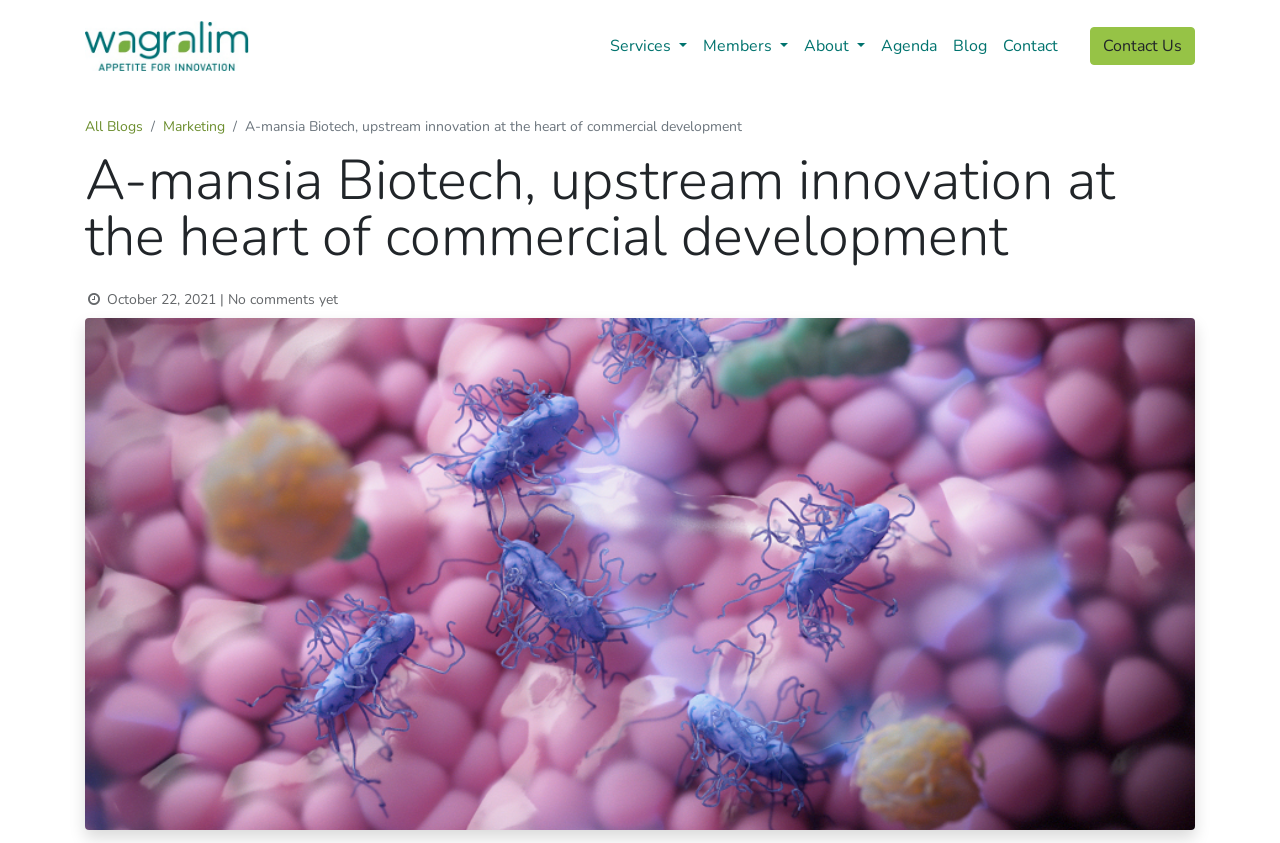What is the date of the latest blog post?
Look at the image and answer the question using a single word or phrase.

October 22, 2021